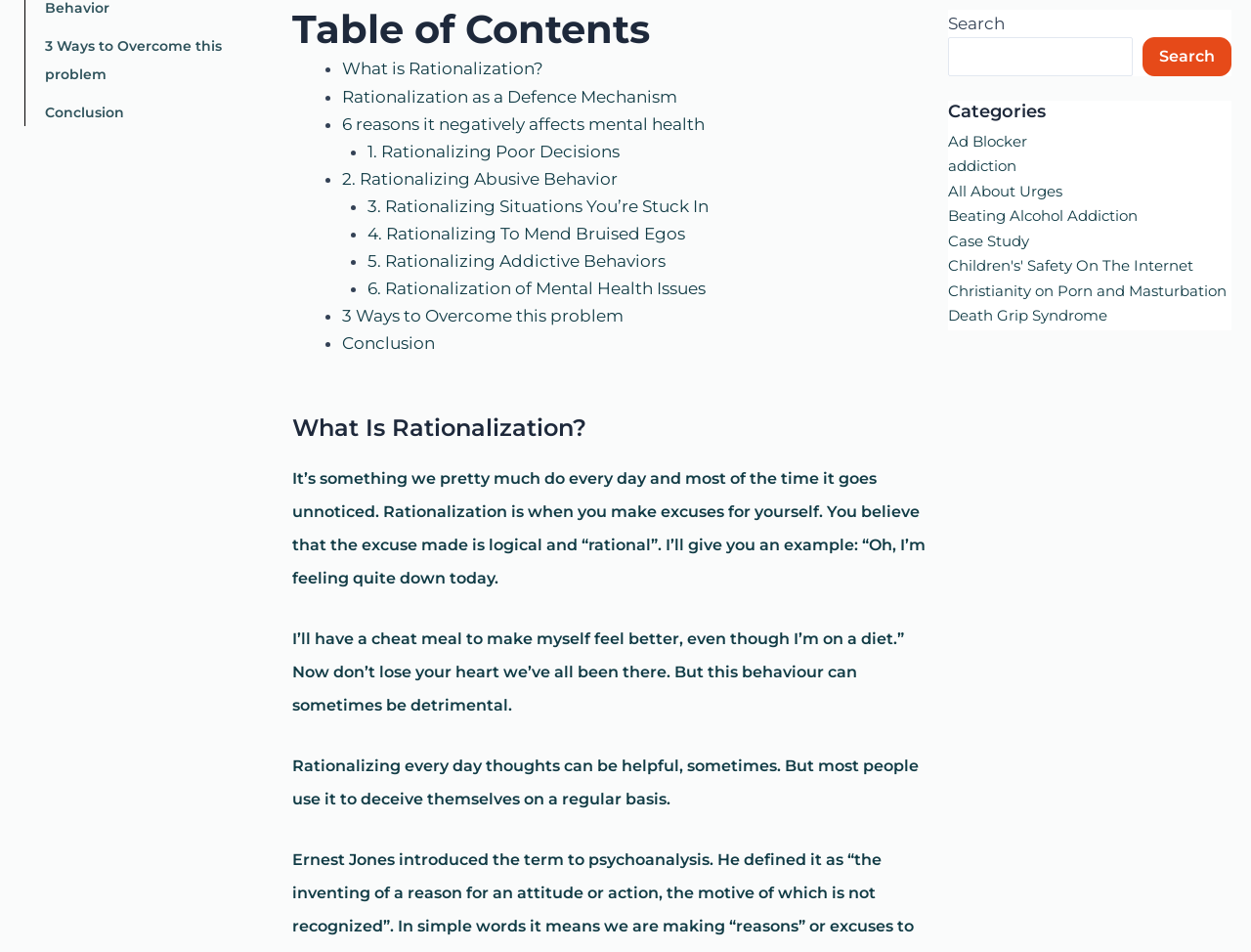Indicate the bounding box coordinates of the element that must be clicked to execute the instruction: "Explore the category of Porn Addiction". The coordinates should be given as four float numbers between 0 and 1, i.e., [left, top, right, bottom].

[0.758, 0.531, 0.936, 0.551]